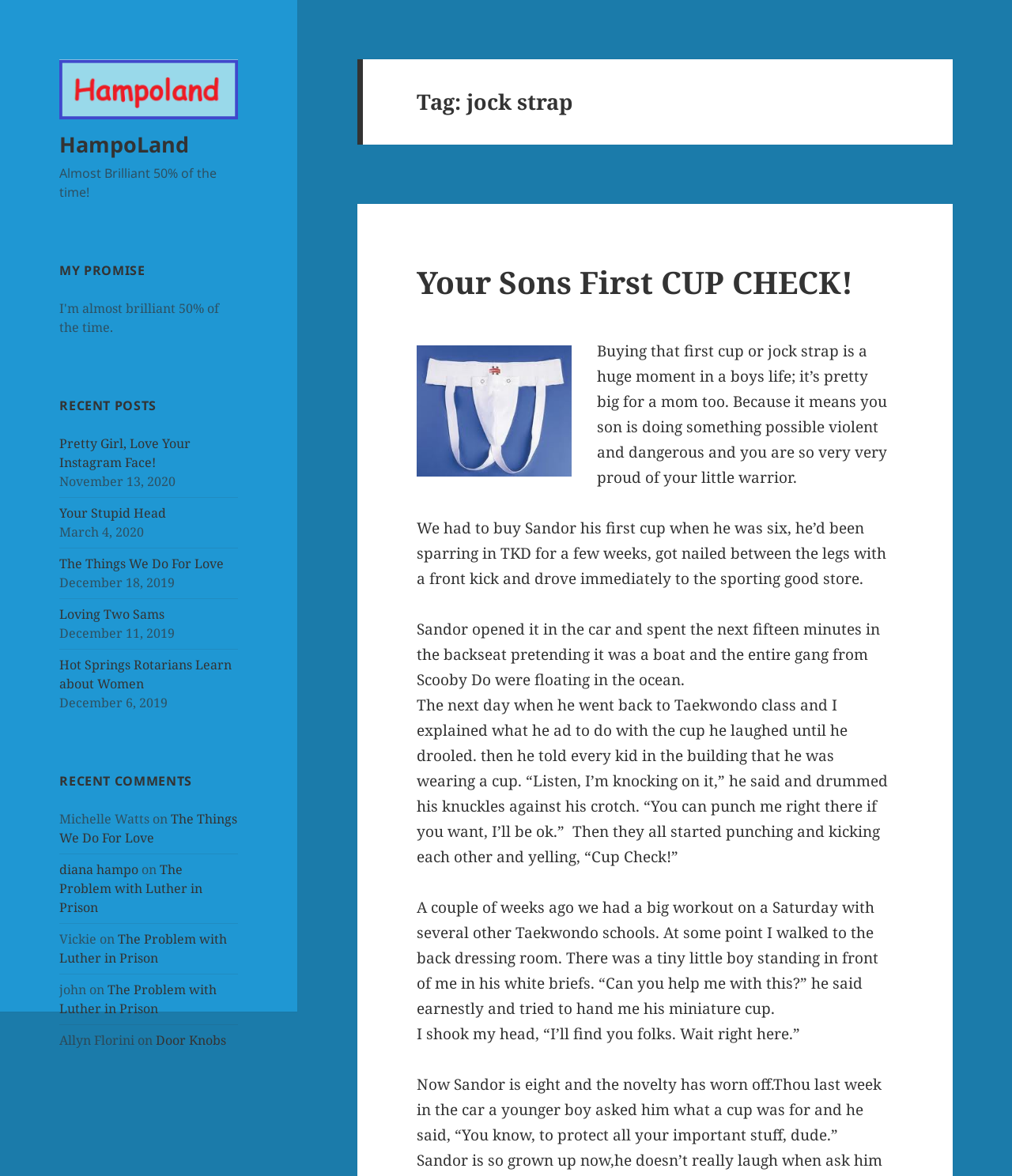Determine the bounding box coordinates of the target area to click to execute the following instruction: "View the image related to 'Your Sons First CUP CHECK!' ."

[0.412, 0.294, 0.565, 0.405]